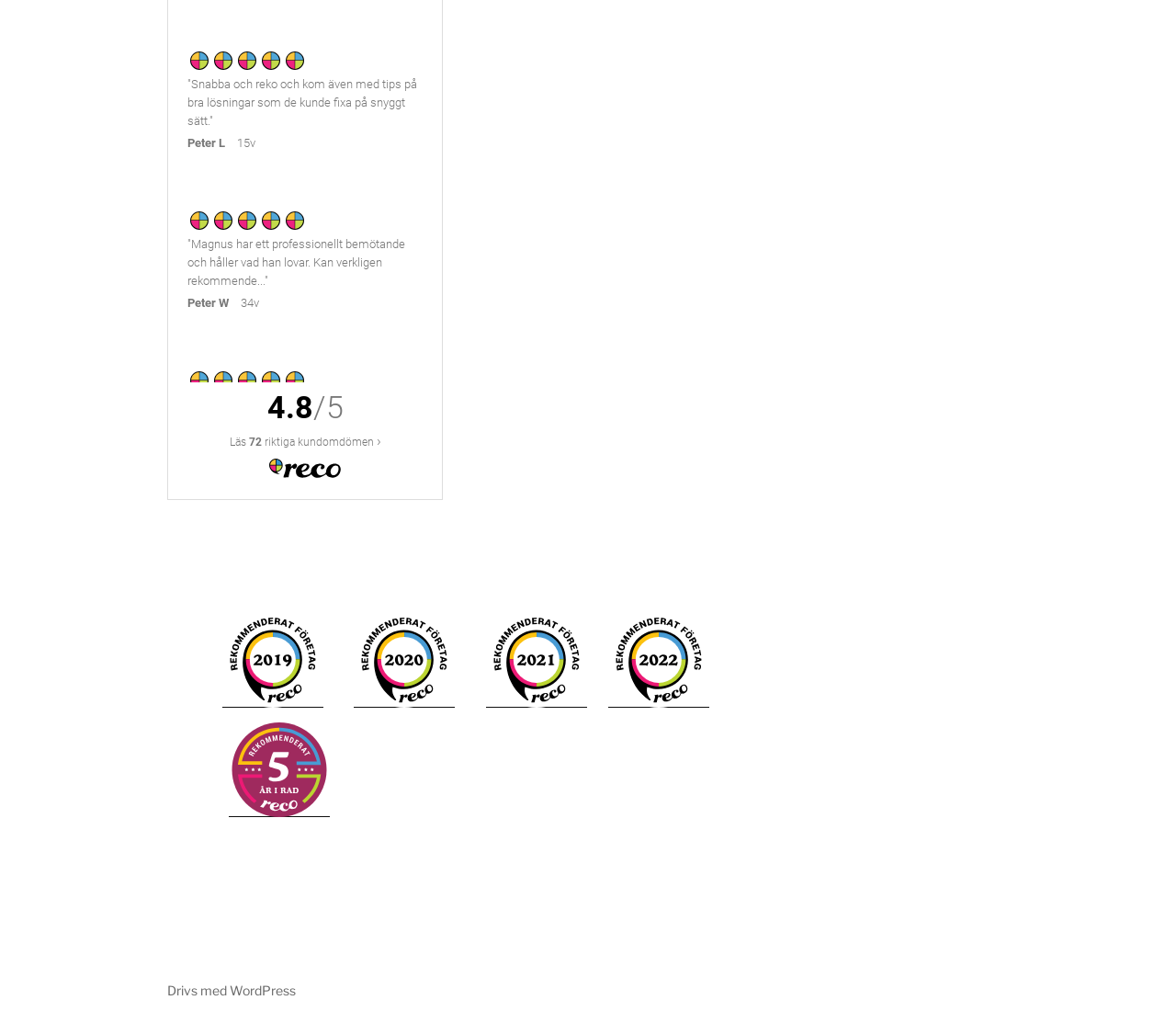What is the purpose of the image with ID 239? Using the information from the screenshot, answer with a single word or phrase.

To represent Reco-utmärkelse för år 2019